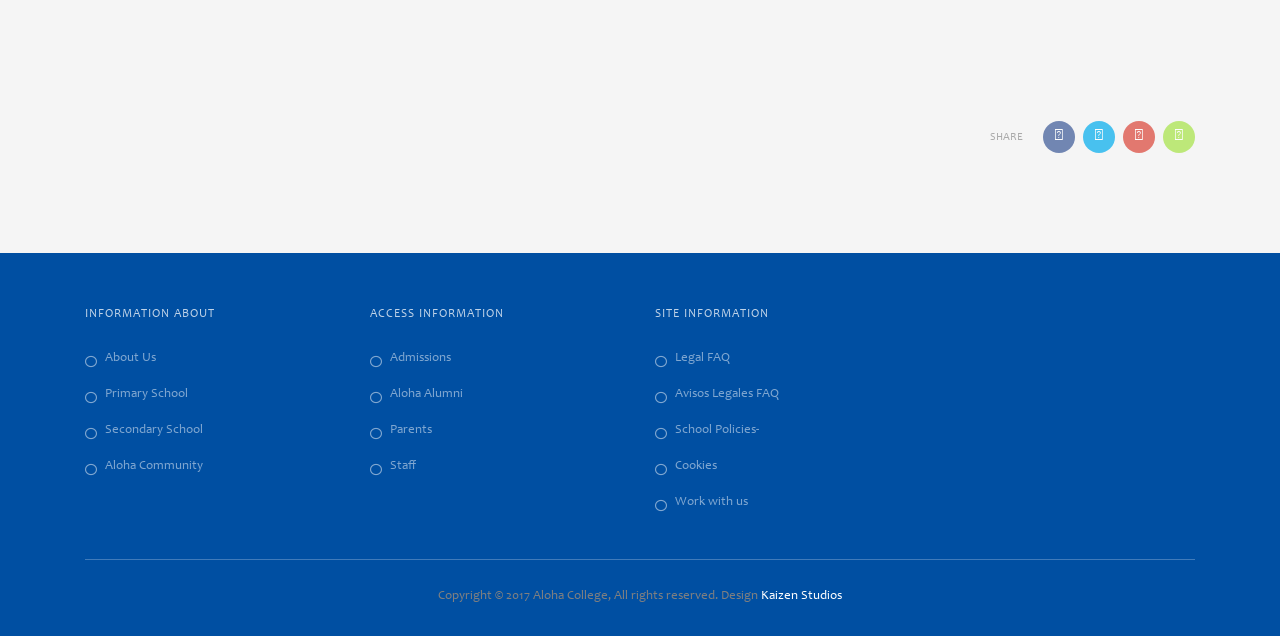Refer to the element description Secondary School and identify the corresponding bounding box in the screenshot. Format the coordinates as (top-left x, top-left y, bottom-right x, bottom-right y) with values in the range of 0 to 1.

[0.066, 0.662, 0.266, 0.693]